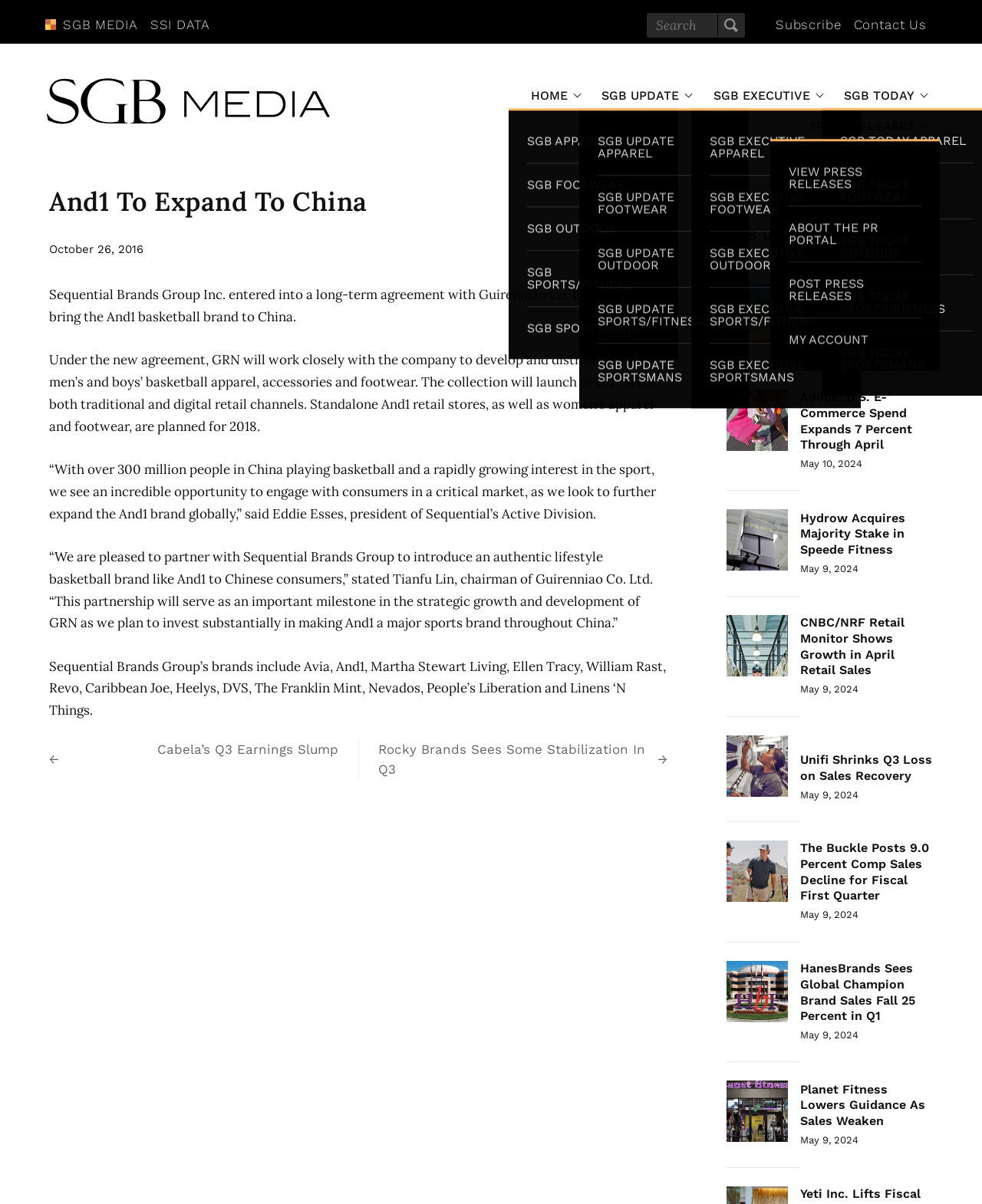Provide a thorough description of the webpage you see.

This webpage is about SGB Media Online, a news website that provides updates on various industries, including apparel, footwear, outdoor, sports, and fitness. At the top of the page, there are several links to different sections, including "SGB Media", "SSI Data", "Subscribe", and "Contact Us". 

Below these links, there is a search bar with a button to search for specific topics. On the left side of the page, there is a menu with links to different categories, including "Home", "SGB Apparel", "SGB Footwear", "SGB Outdoor", "SGB Sports/Fitness", and "SGB Sportsmans". 

The main content of the page is an article about And1 expanding to China, with a heading and several paragraphs of text. The article is dated October 26, 2016, and includes quotes from Eddie Esses, president of Sequential's Active Division, and Tianfu Lin, chairman of Guirenniao Co. Ltd.

Below the main article, there are several other articles with headings and links to read more. These articles appear to be related to the sports and fitness industry, with topics including earnings reports, new hires, and sales data. Each article has a date and a link to read more.

On the right side of the page, there are links to "SGB Update", "SGB Executive", and "SGB Today", as well as a section with links to social media platforms, including LinkedIn, Facebook, Instagram, and Twitter. There is also a section with links to "Press Releases" and "My Account".